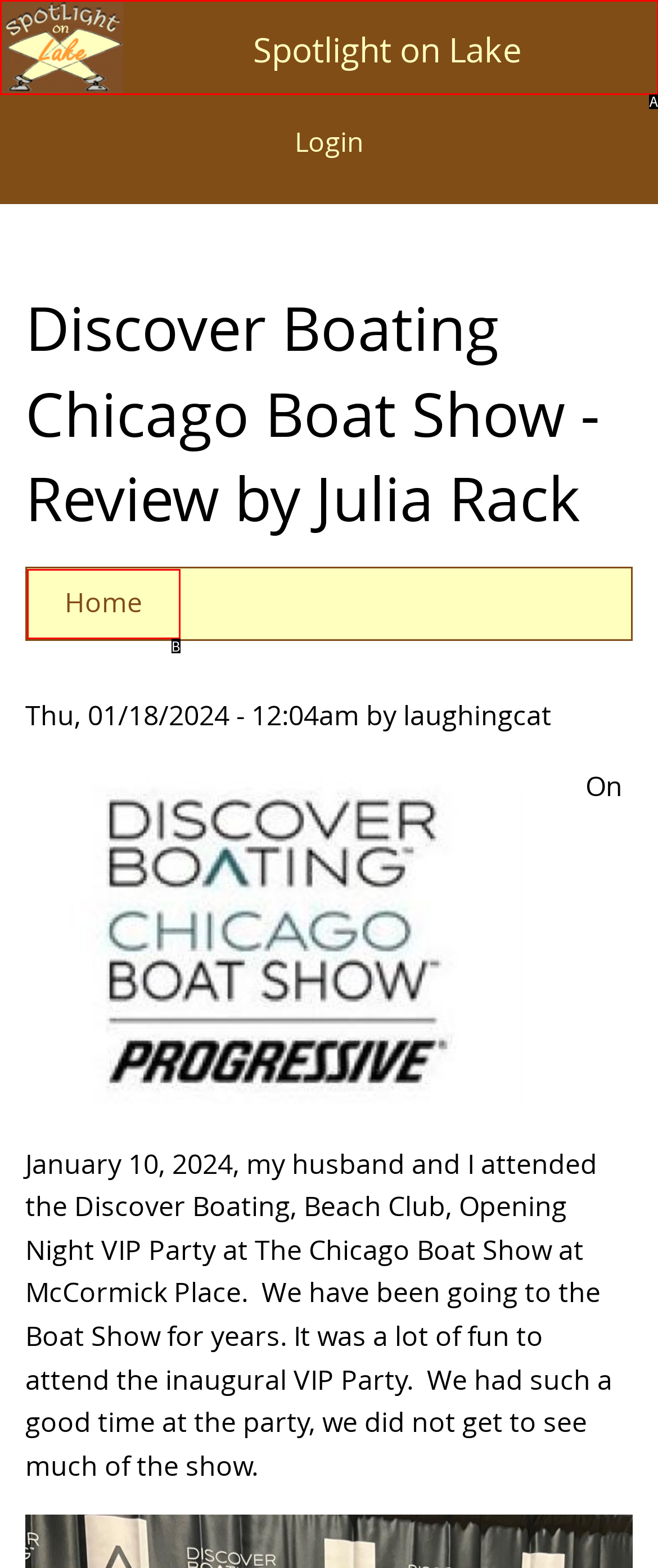Based on the element described as: Spotlight on Lake
Find and respond with the letter of the correct UI element.

A